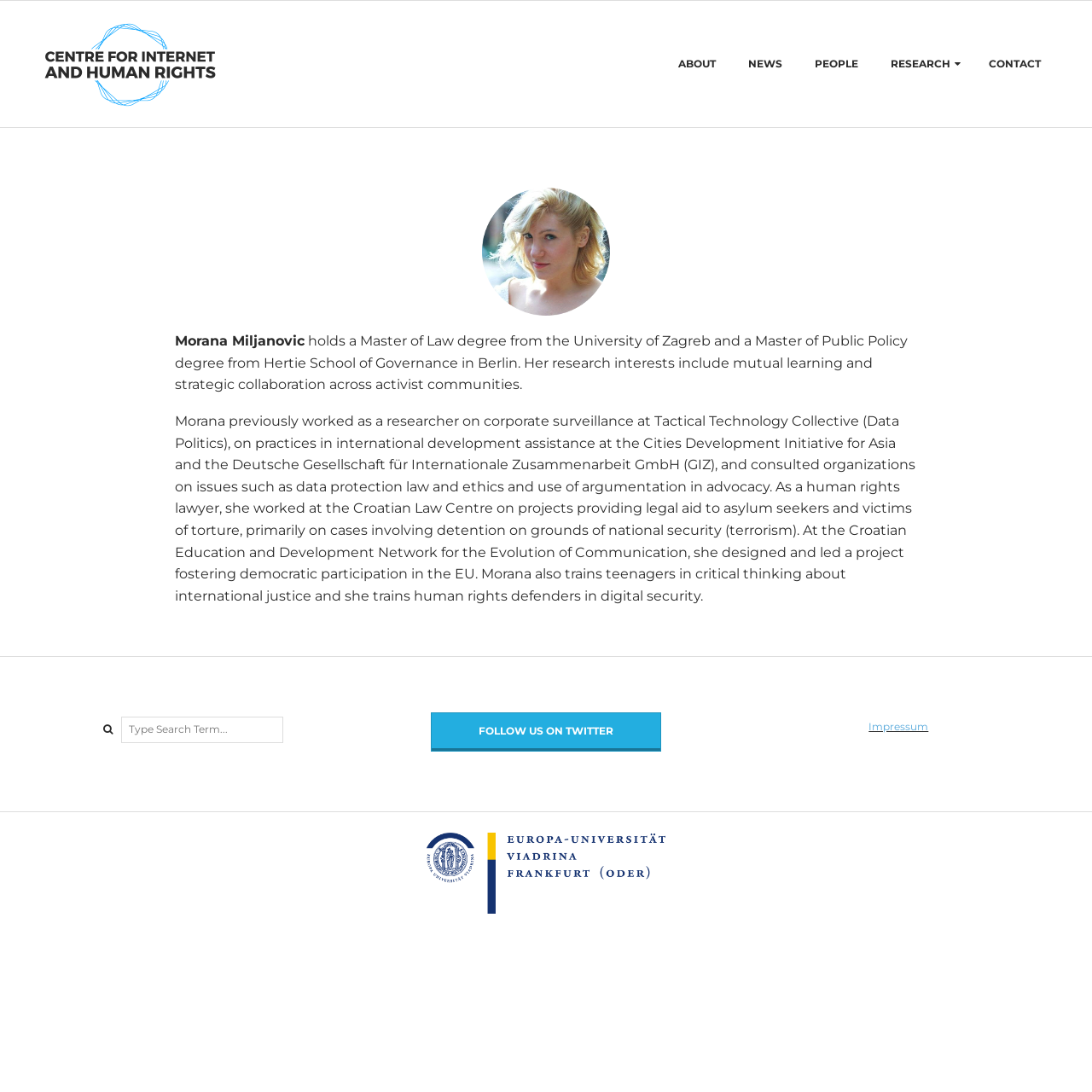What is the purpose of the textbox in the search section?
Please provide a comprehensive answer based on the contents of the image.

The textbox in the search section has a placeholder text 'Type Search Term...', which indicates that it is used for searching purposes.